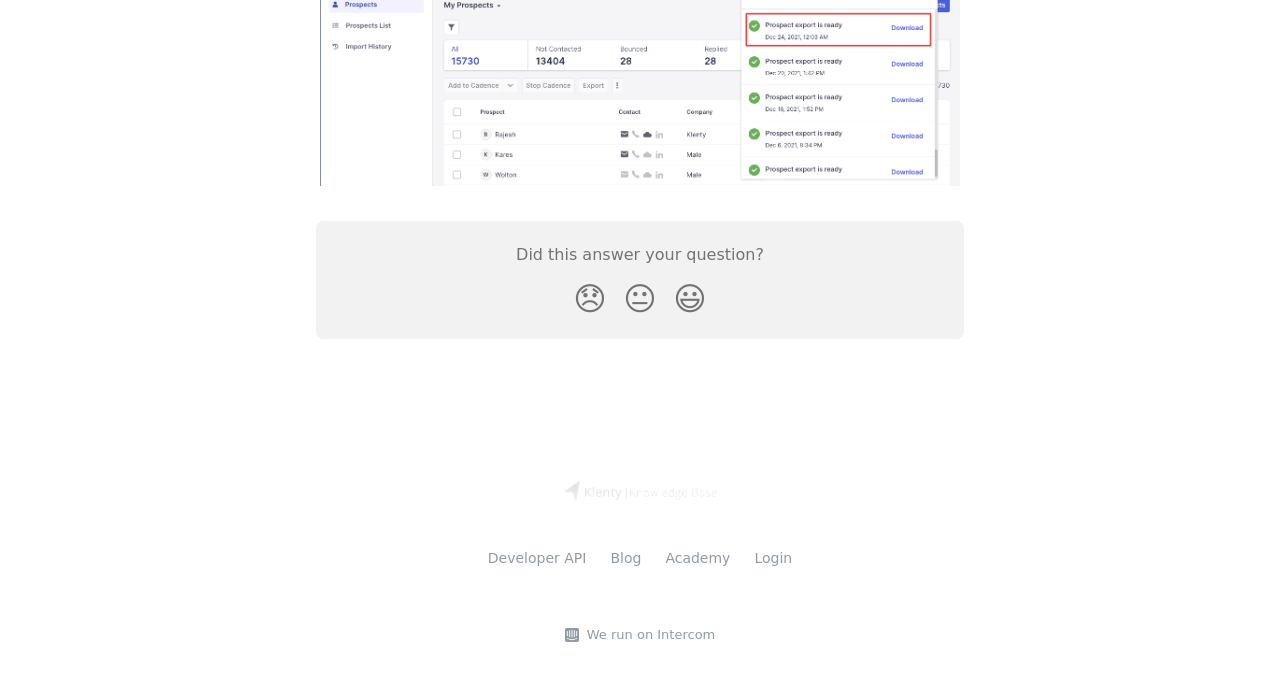Use a single word or phrase to answer this question: 
What is the text of the link at the bottom left?

Klenty Help Center